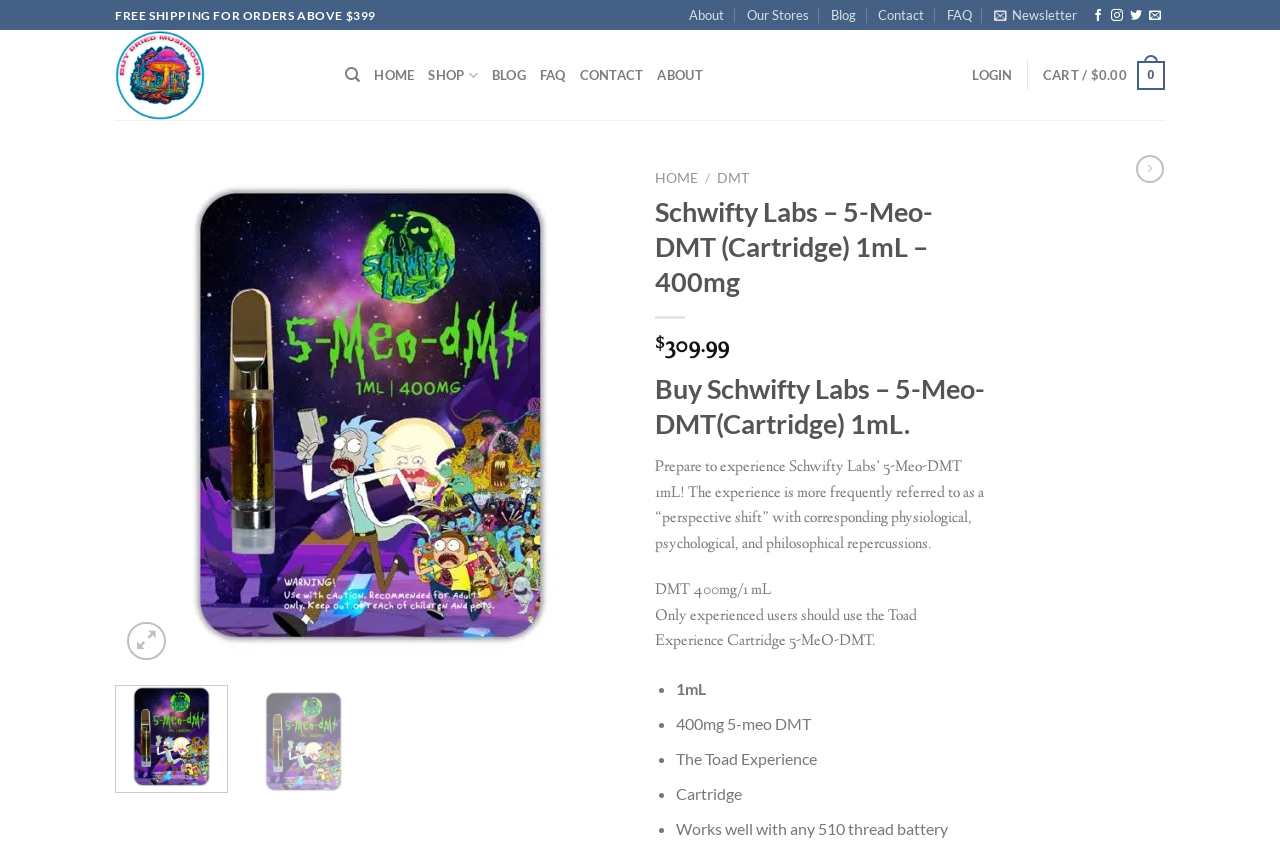Determine the bounding box coordinates of the clickable region to follow the instruction: "Search for products".

[0.27, 0.066, 0.282, 0.111]